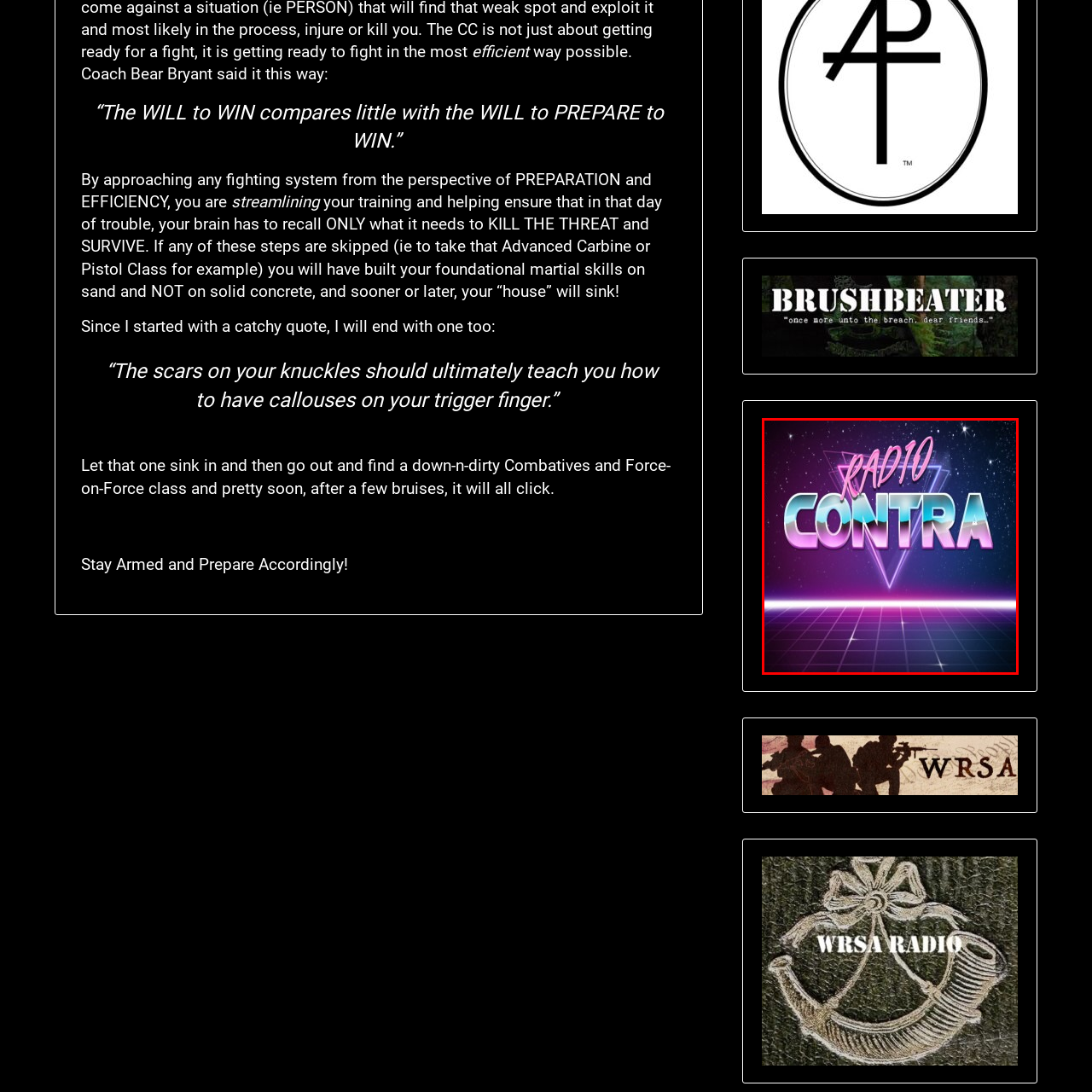Offer a detailed description of the content within the red-framed image.

The image features a vibrant, retro-style graphic for "RADIO CONTRA." The title is prominently displayed in a bold, multi-colored font that blends shades of teal and pink, evoking a nostalgic 80s aesthetic. The backdrop showcases a starry night sky, interspersed with glimmering stars, which enhances the overall dreamy, cosmic feel. In the foreground, a glowing grid pattern stretches across the bottom, reminiscent of retro-futuristic art, symbolizing a virtual landscape. This captivating design captures the essence of an audio experience that melds classic vibes with modern flair, perfect for a radio station focused on delivering unique and nostalgic content.